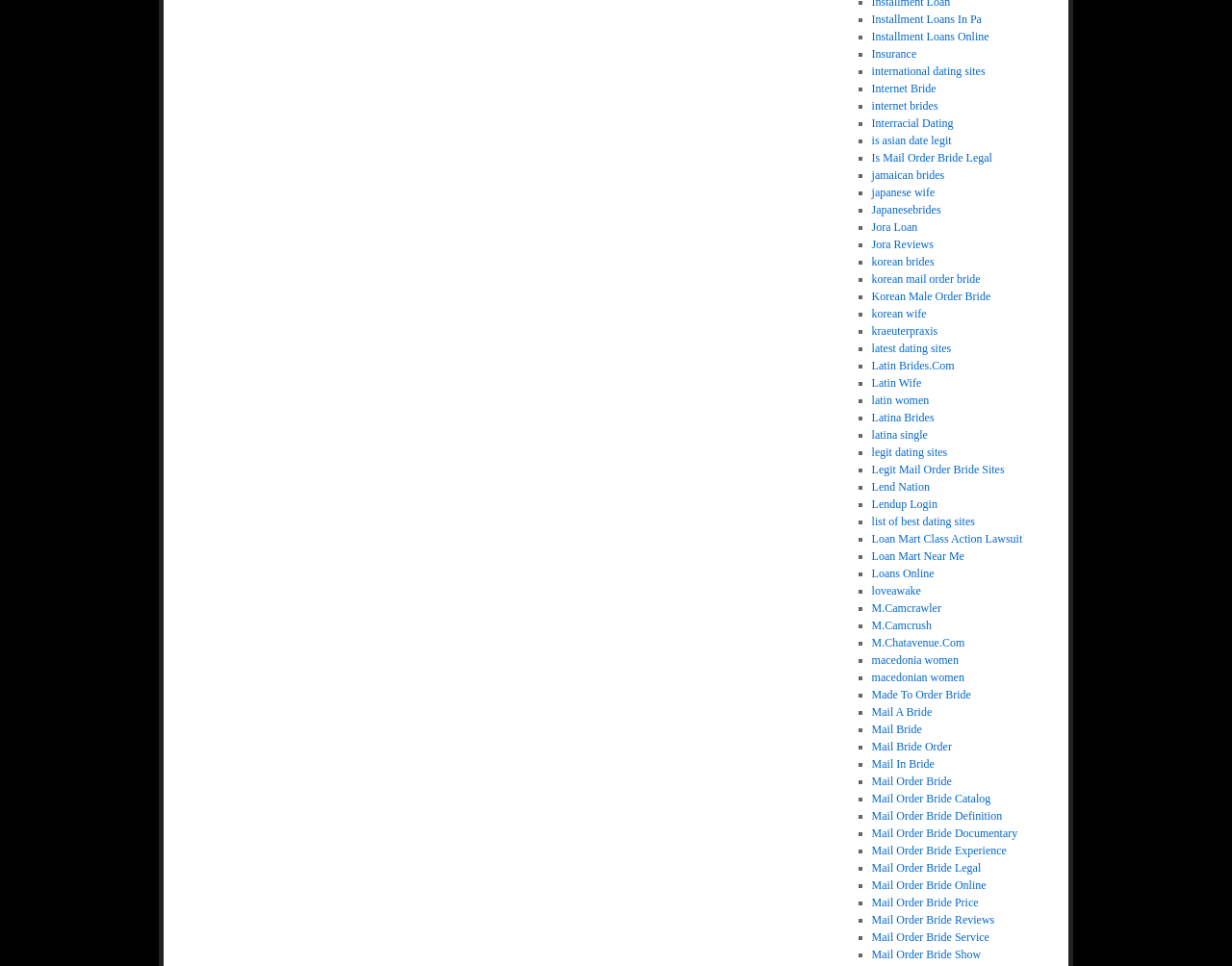Can you find the bounding box coordinates for the element to click on to achieve the instruction: "Learn about Is Mail Order Bride Legal"?

[0.707, 0.156, 0.805, 0.17]